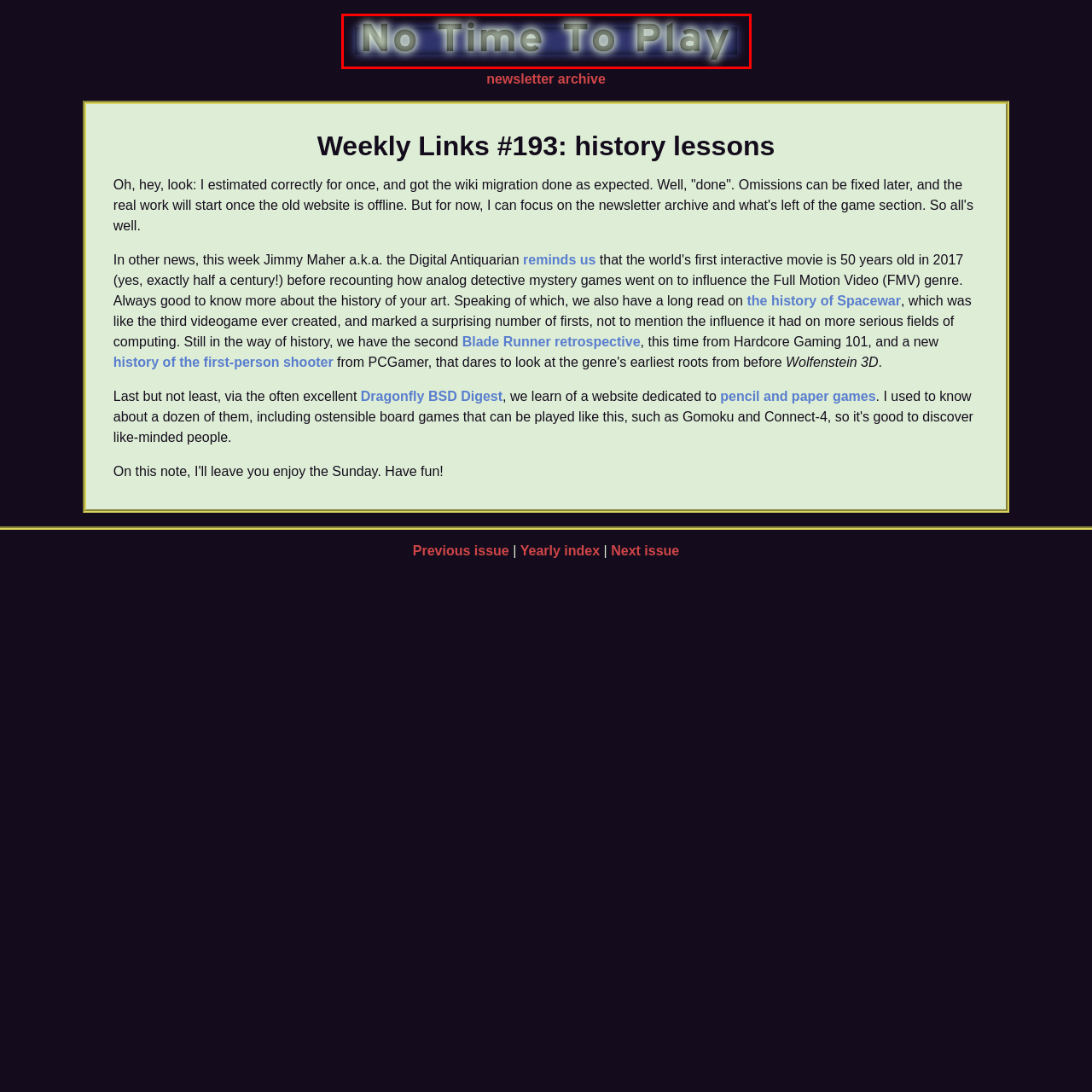What is the aesthetic of the image?
Examine the image outlined by the red bounding box and answer the question with as much detail as possible.

The title 'No Time To Play' is designed with a glowing effect, giving it an ethereal and eye-catching appearance, which complements the analytical and nostalgic nature of the newsletter.